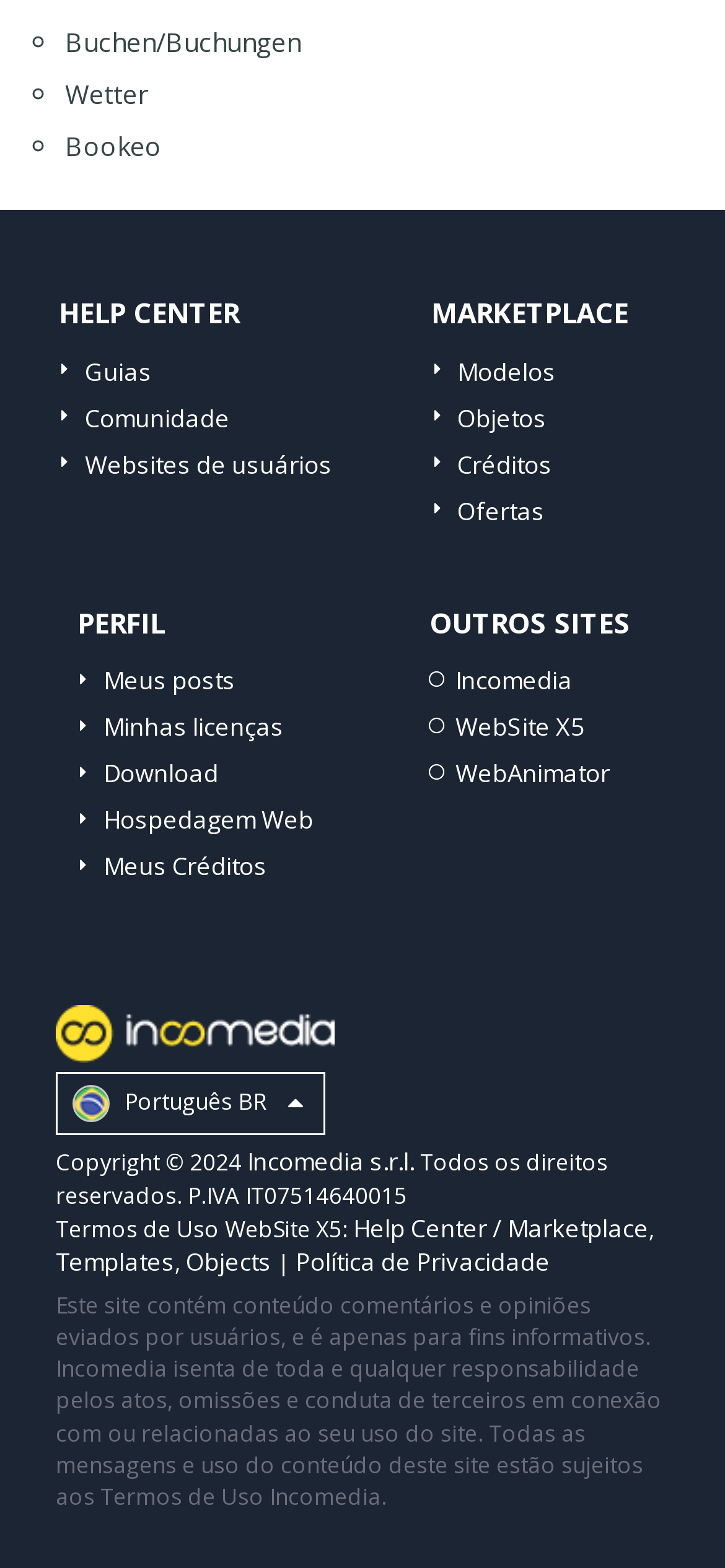Please examine the image and provide a detailed answer to the question: What is the name of the company mentioned in the copyright section?

I looked at the static text element with the content 'Copyright © 2024' and found the company name 'Incomedia s.r.l.' mentioned next to it, which is likely to be the company that owns the copyright.